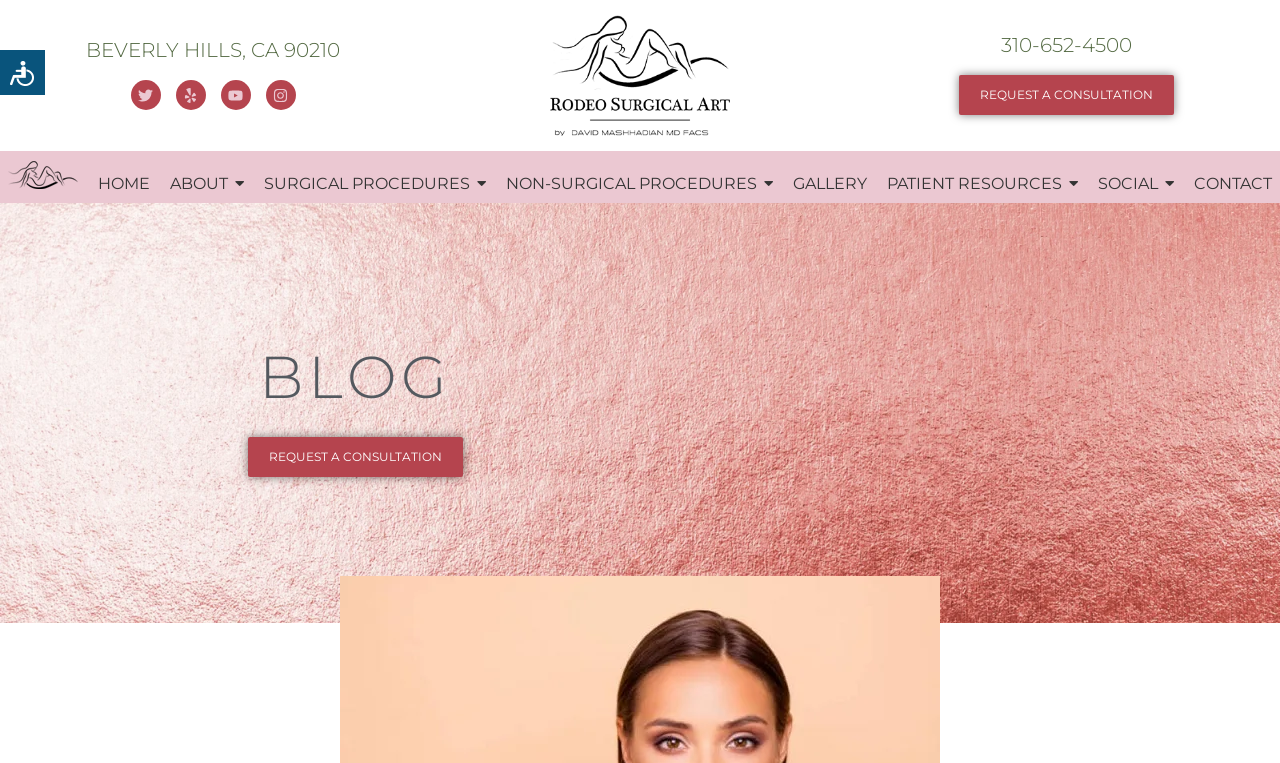Look at the image and answer the question in detail:
What is the phone number displayed on the webpage?

I looked for the phone number on the webpage and found it displayed as '310-652-4500'.